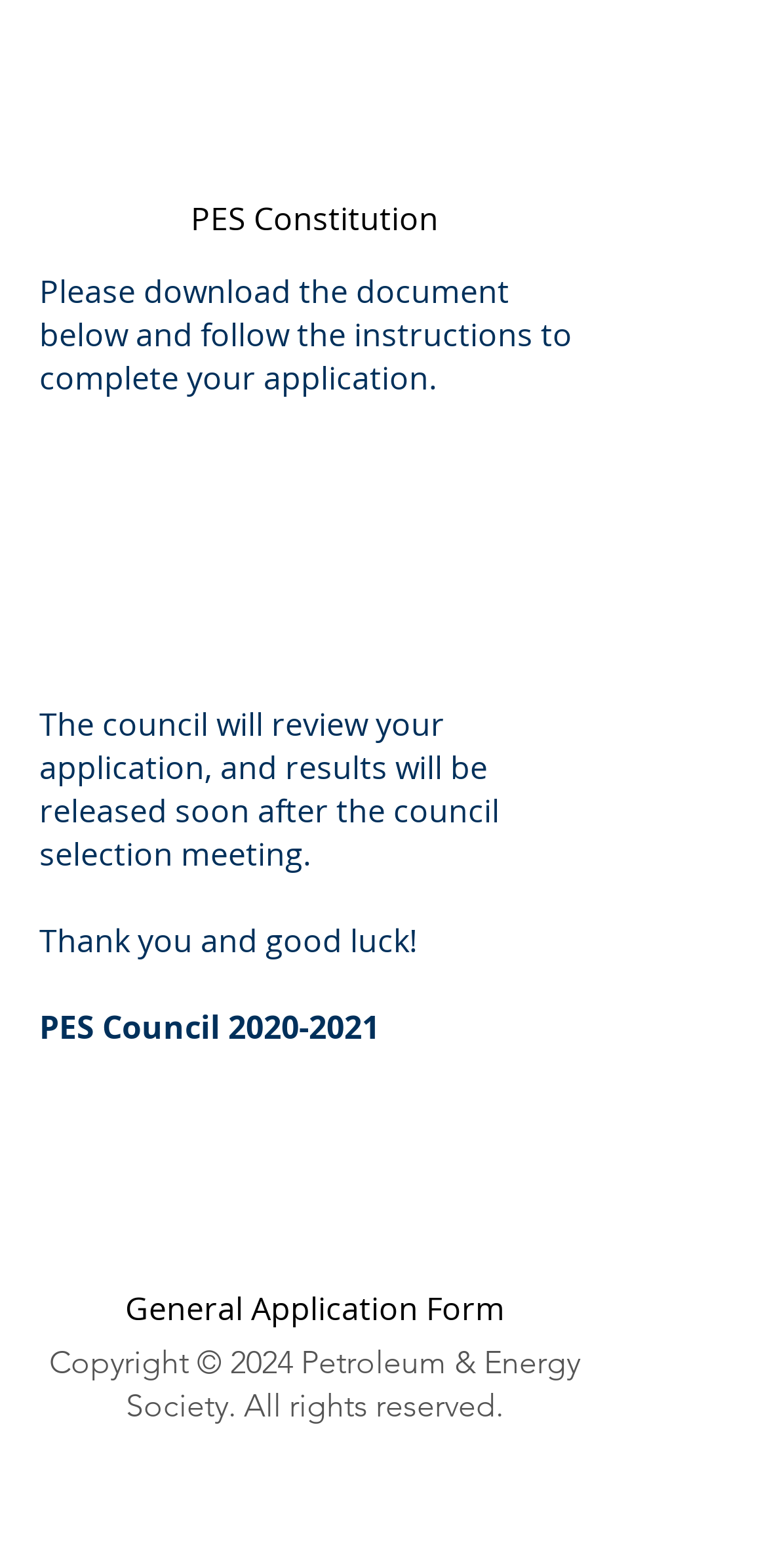What is the expected outcome after the council selection meeting?
Please use the image to deliver a detailed and complete answer.

According to the static text 'The council will review your application, and results will be released soon after the council selection meeting.', it is clear that the outcome of the council selection meeting will be the release of results.